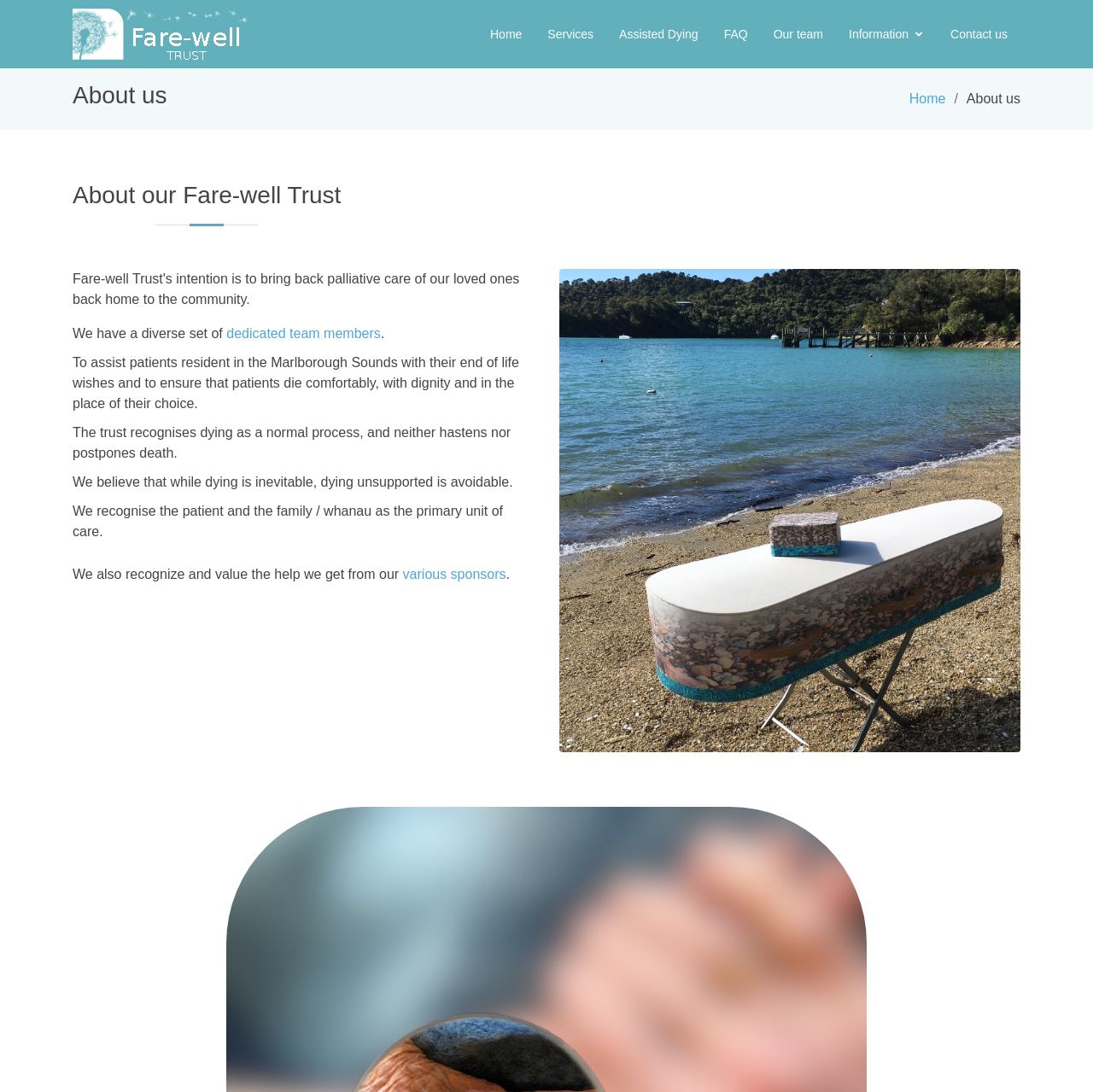Could you specify the bounding box coordinates for the clickable section to complete the following instruction: "Explore printing products"?

None